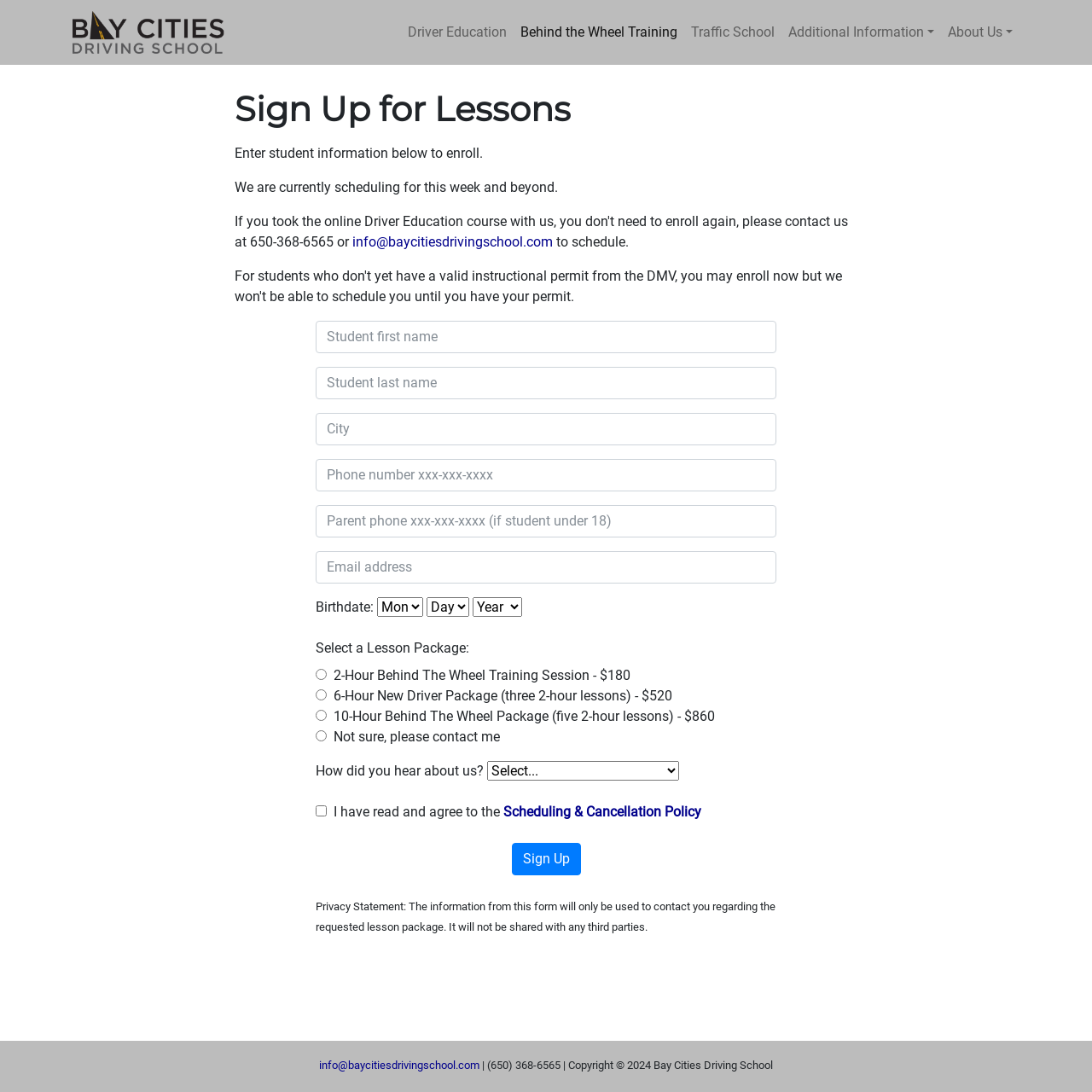Identify the bounding box for the UI element described as: "Behind the Wheel Training". Ensure the coordinates are four float numbers between 0 and 1, formatted as [left, top, right, bottom].

[0.47, 0.014, 0.626, 0.045]